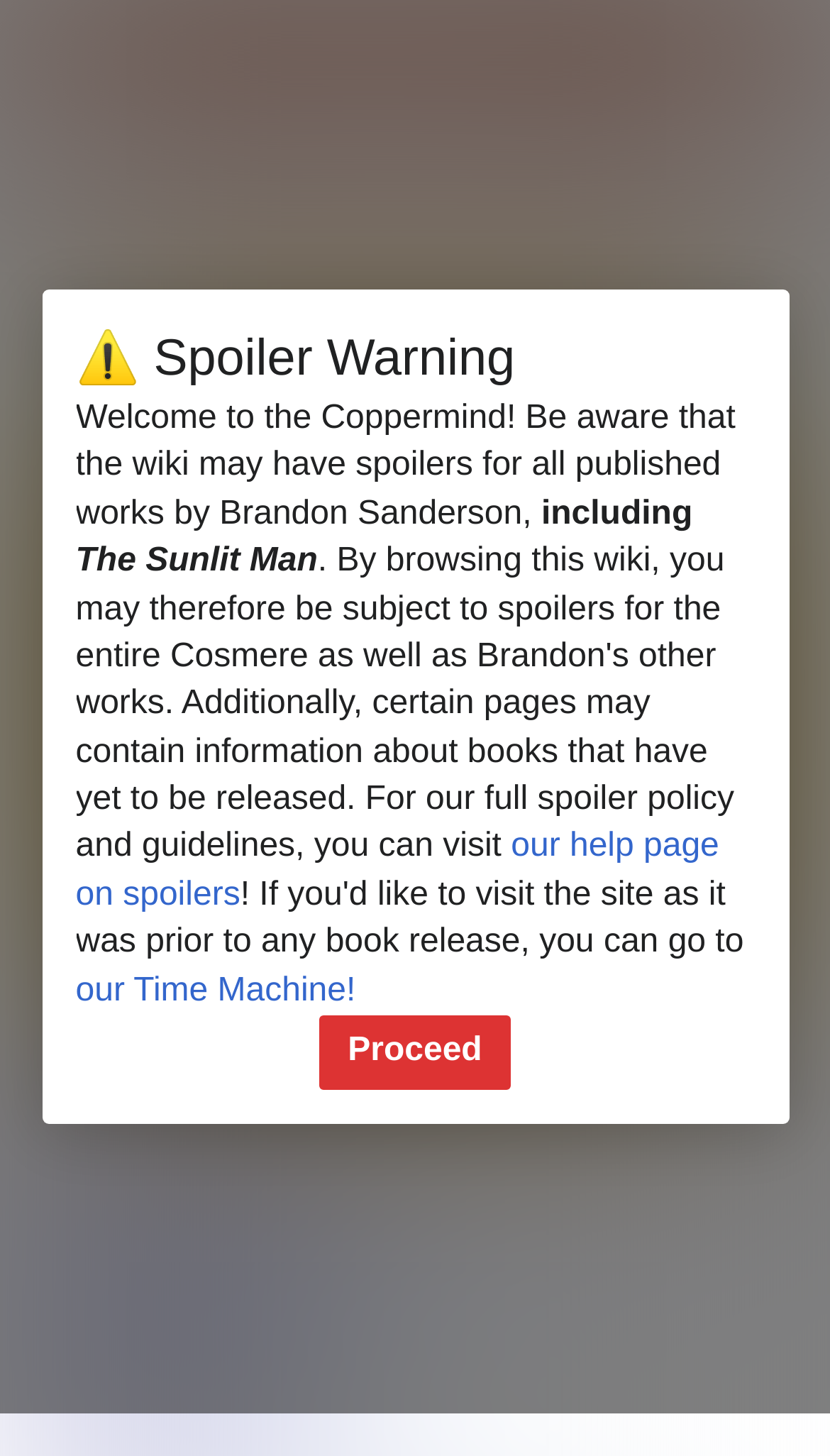What is the profession of Tibon?
Refer to the screenshot and answer in one word or phrase.

Soldier